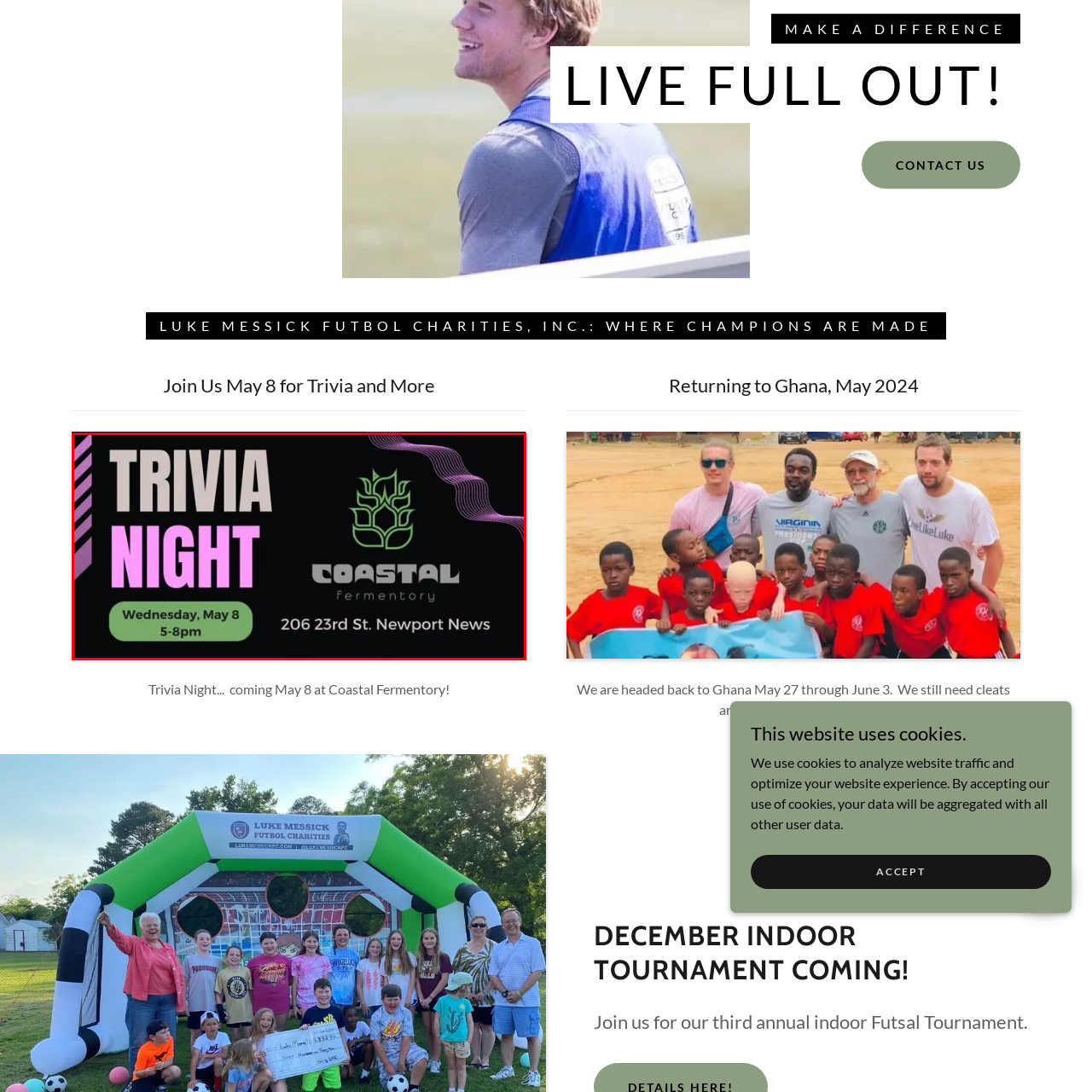Check the picture within the red bounding box and provide a brief answer using one word or phrase: What is the background color of the promotional image?

Black